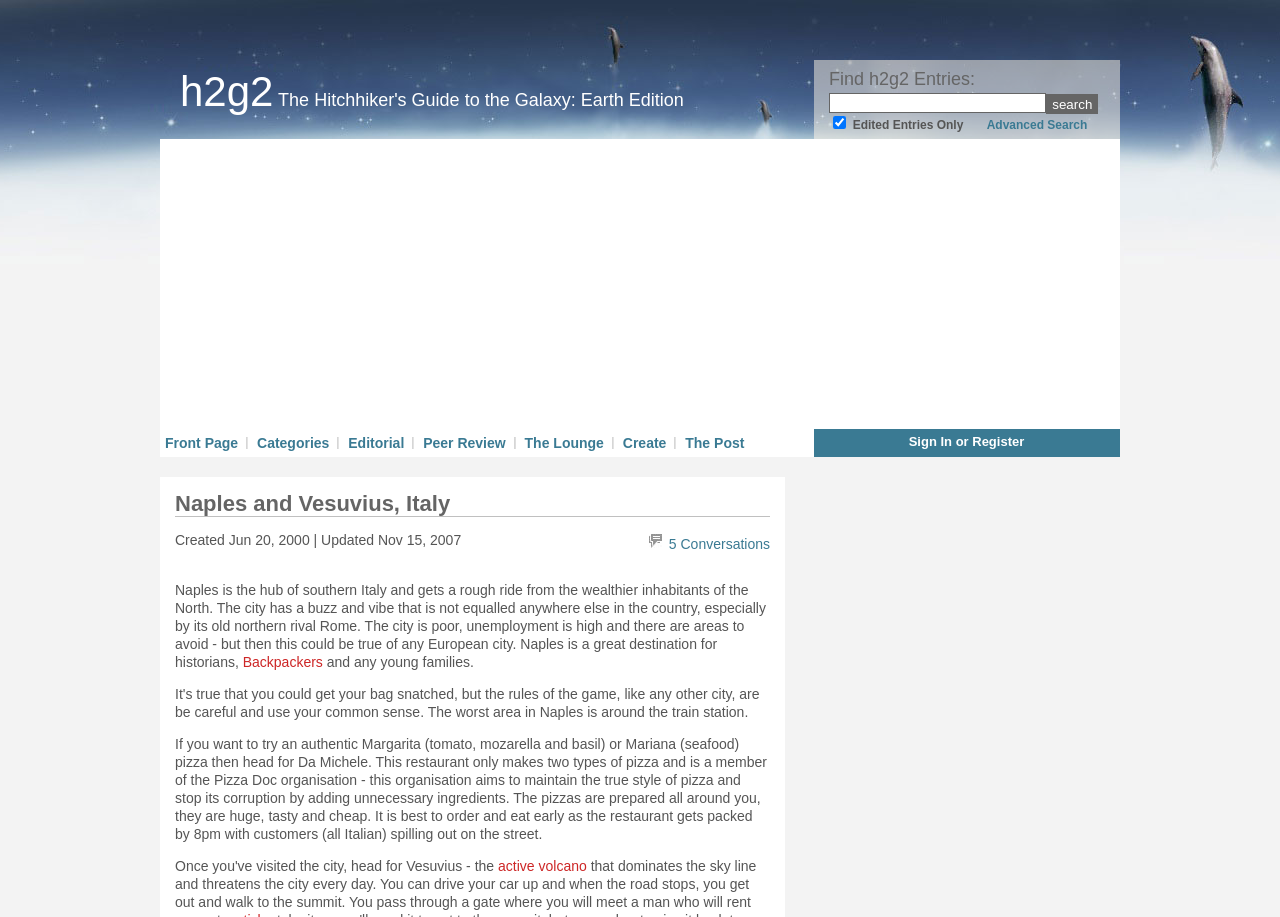Please give the bounding box coordinates of the area that should be clicked to fulfill the following instruction: "Visit the Indore Institute Of Law website". The coordinates should be in the format of four float numbers from 0 to 1, i.e., [left, top, right, bottom].

None